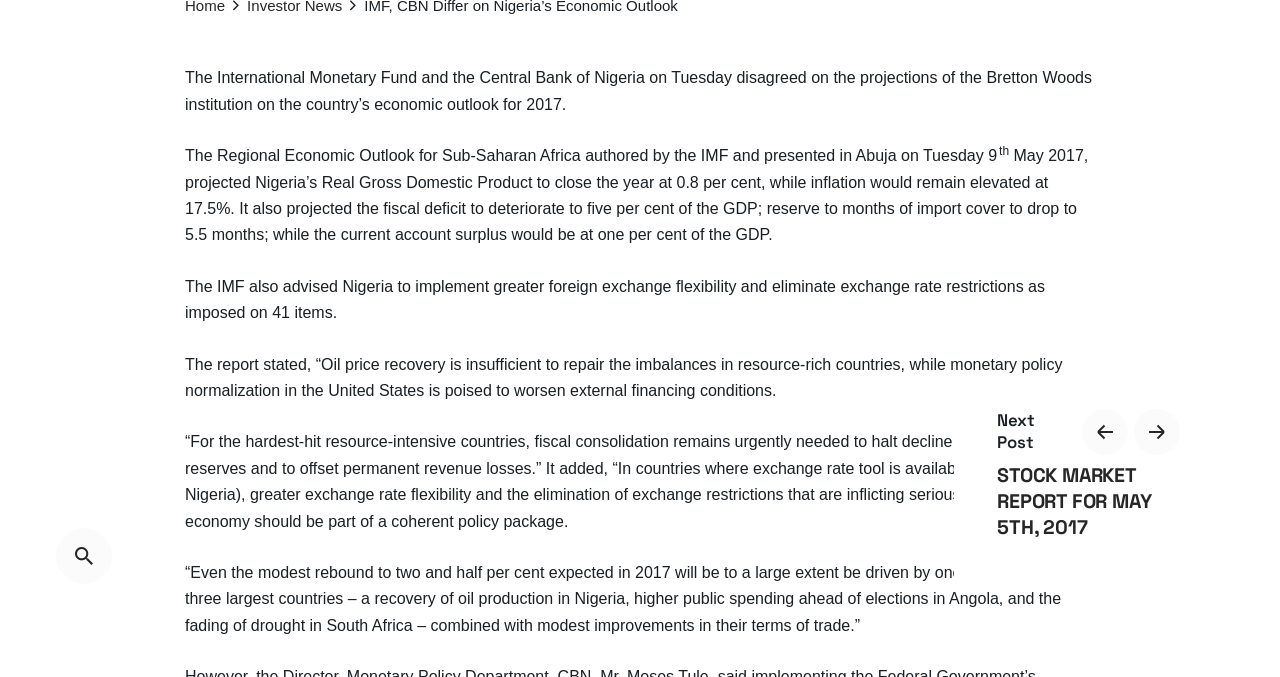Using the provided element description, identify the bounding box coordinates as (top-left x, top-left y, bottom-right x, bottom-right y). Ensure all values are between 0 and 1. Description: parent_node: Skip to content

[0.044, 0.779, 0.088, 0.862]